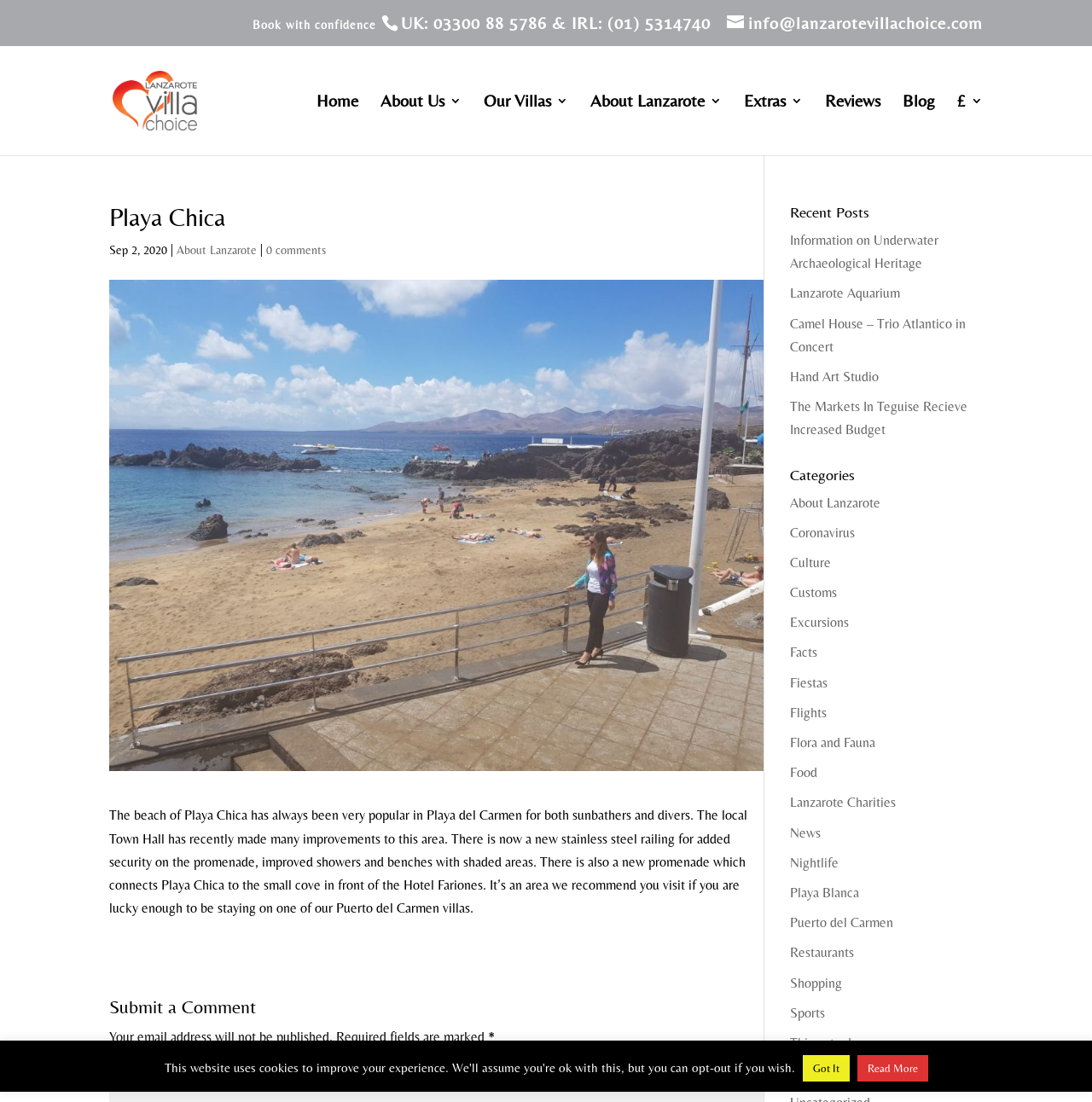Elaborate on the webpage's design and content in a detailed caption.

The webpage is about Playa Chica, a popular beach in Playa del Carmen, and is part of the Lanzarote Villa Choice website. At the top, there is a header section with contact information, including a phone number and email address, as well as a logo and links to the website's main pages, such as Home, About Us, and Our Villas.

Below the header, there is a main content section that features a heading "Playa Chica" and a descriptive text about the beach, its popularity, and recent improvements made by the local Town Hall. The text also recommends visiting the area if staying in one of the Puerto del Carmen villas.

To the right of the main content, there is a sidebar with several sections. The first section is titled "Recent Posts" and lists several links to recent articles, including "Information on Underwater Archaeological Heritage" and "Lanzarote Aquarium". Below this section, there is a "Categories" section that lists various categories, such as "About Lanzarote", "Coronavirus", "Culture", and "Food", among others.

At the bottom of the page, there is a section for submitting a comment, with fields for entering a name, email address, and comment. There are also some links to related pages, such as "Read More" and a button labeled "Got It".

Throughout the page, there are several images, including a logo and possibly some photos or icons, although the exact content of these images is not specified. Overall, the webpage provides information about Playa Chica and its surroundings, as well as links to related articles and categories on the Lanzarote Villa Choice website.